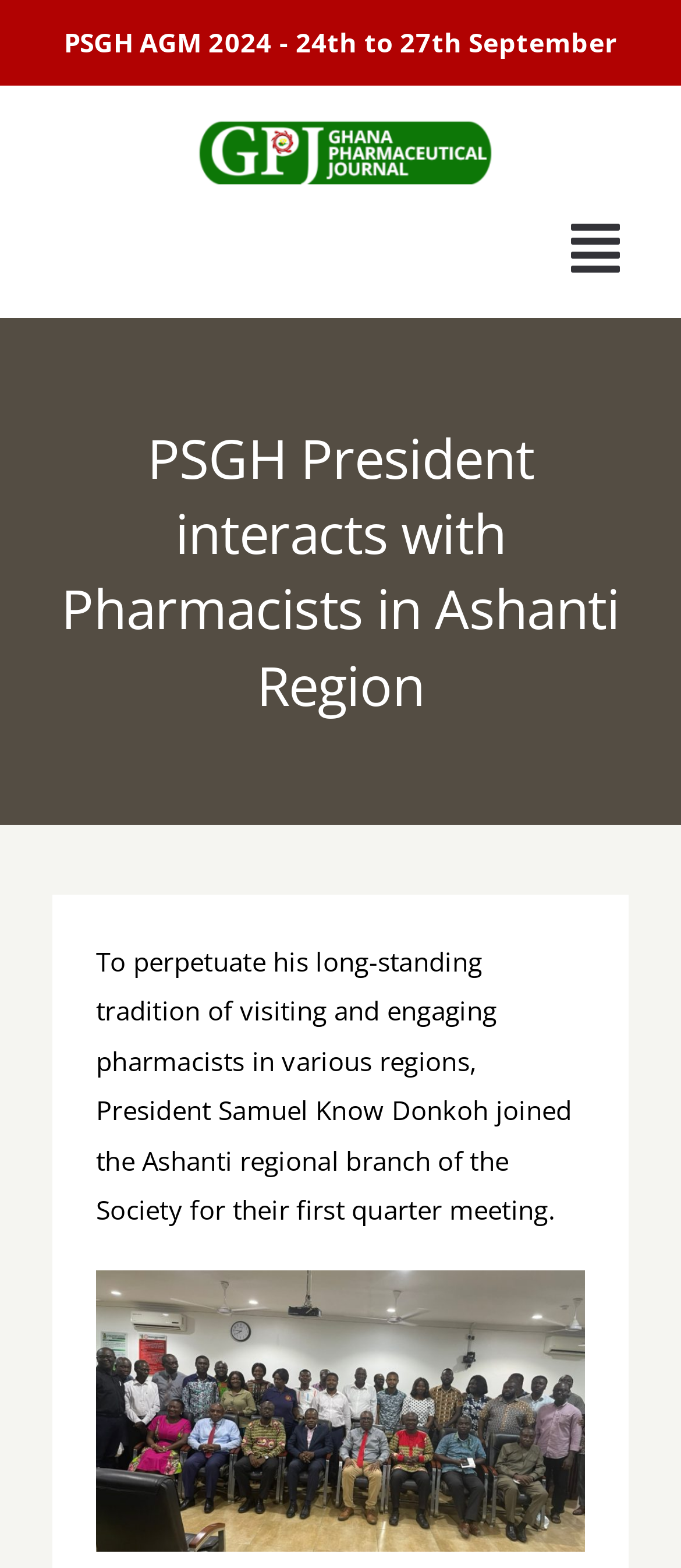Answer briefly with one word or phrase:
What is the date of the PSGH AGM?

24th to 27th September 2024